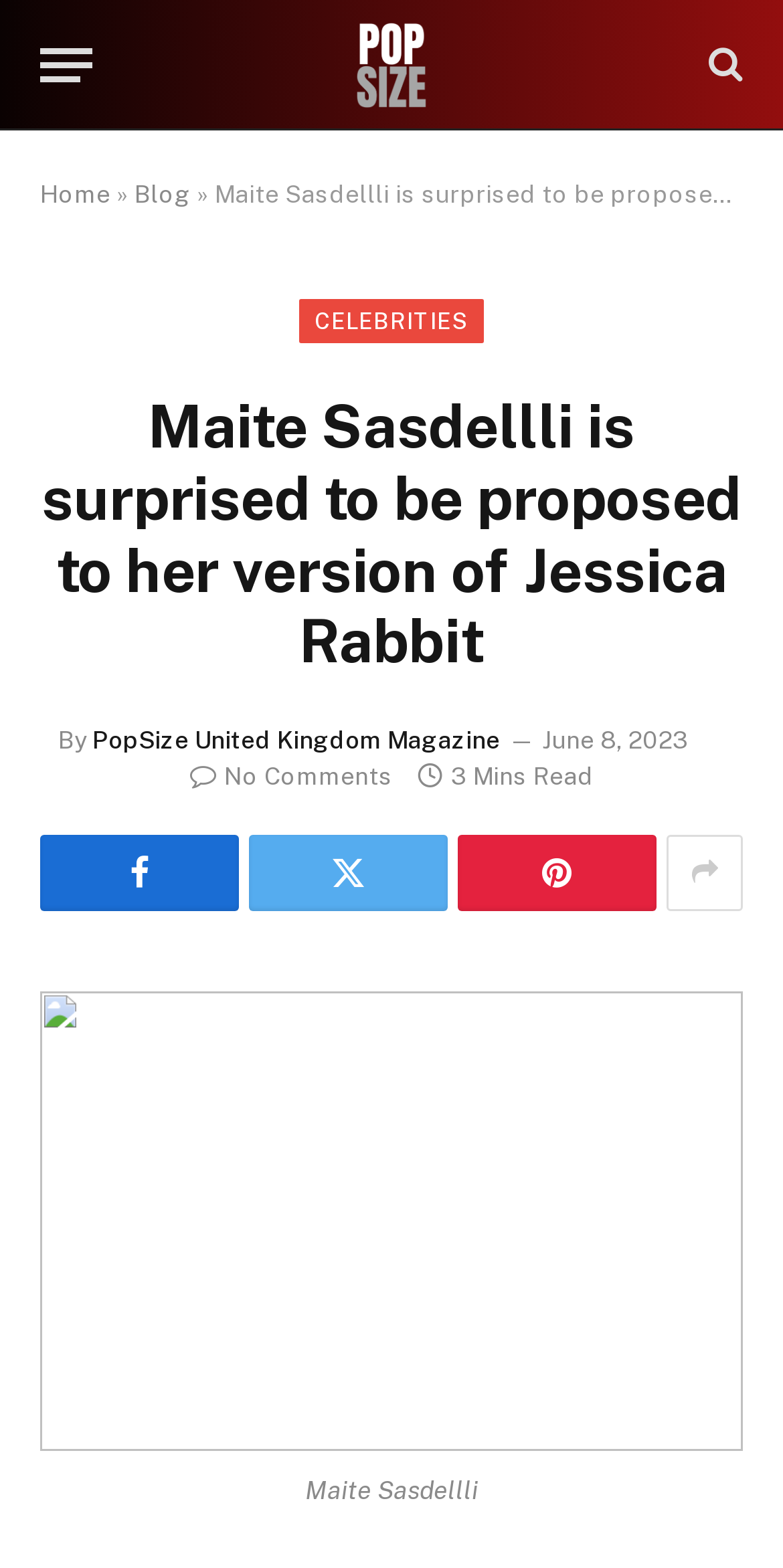How many minutes does it take to read the article?
From the details in the image, provide a complete and detailed answer to the question.

I found the answer by looking at the StaticText element with the text '3 Mins Read' which is located below the link element with the text 'CELEBRITIES'.